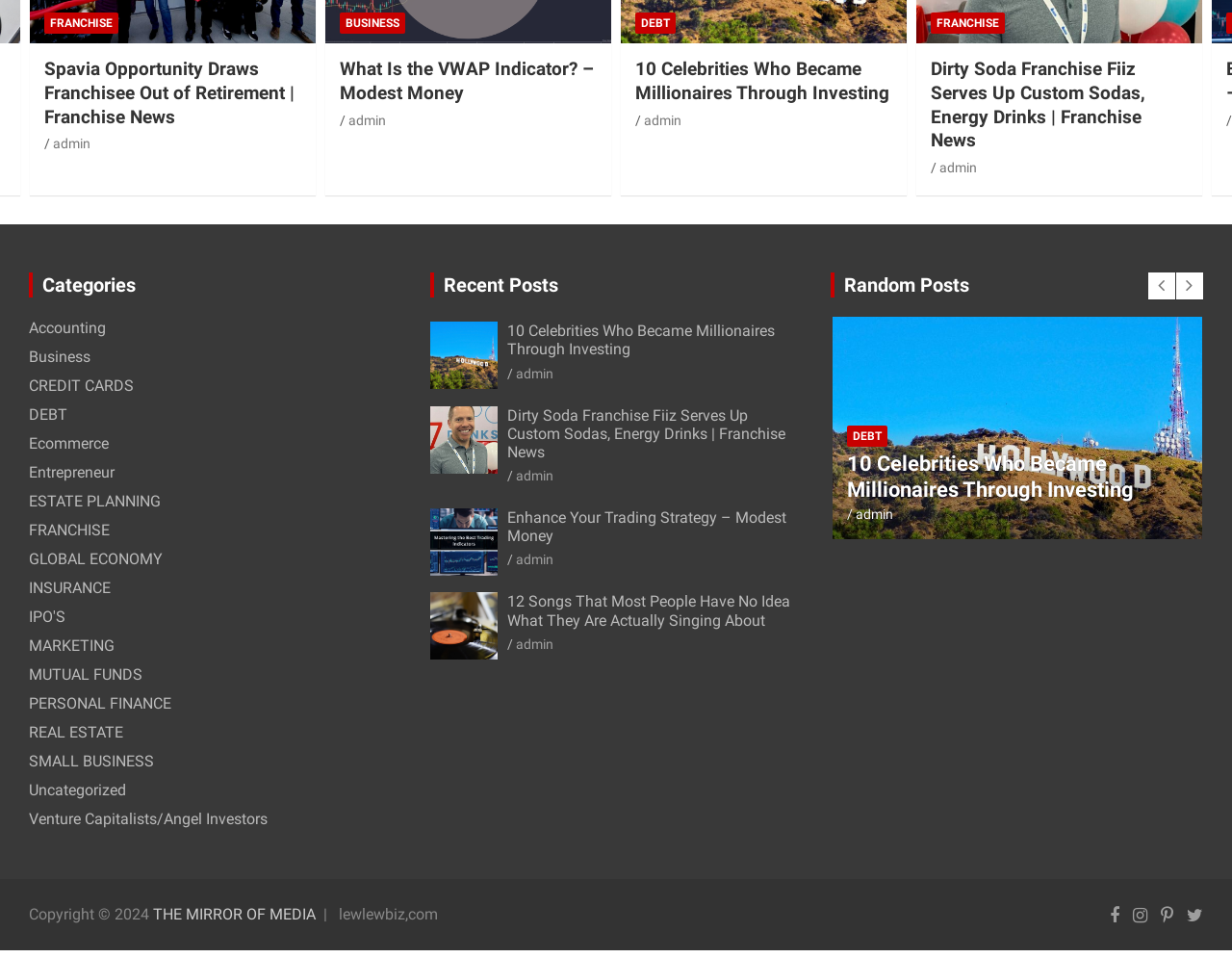Identify the bounding box for the element characterized by the following description: "admin".

[0.418, 0.489, 0.449, 0.505]